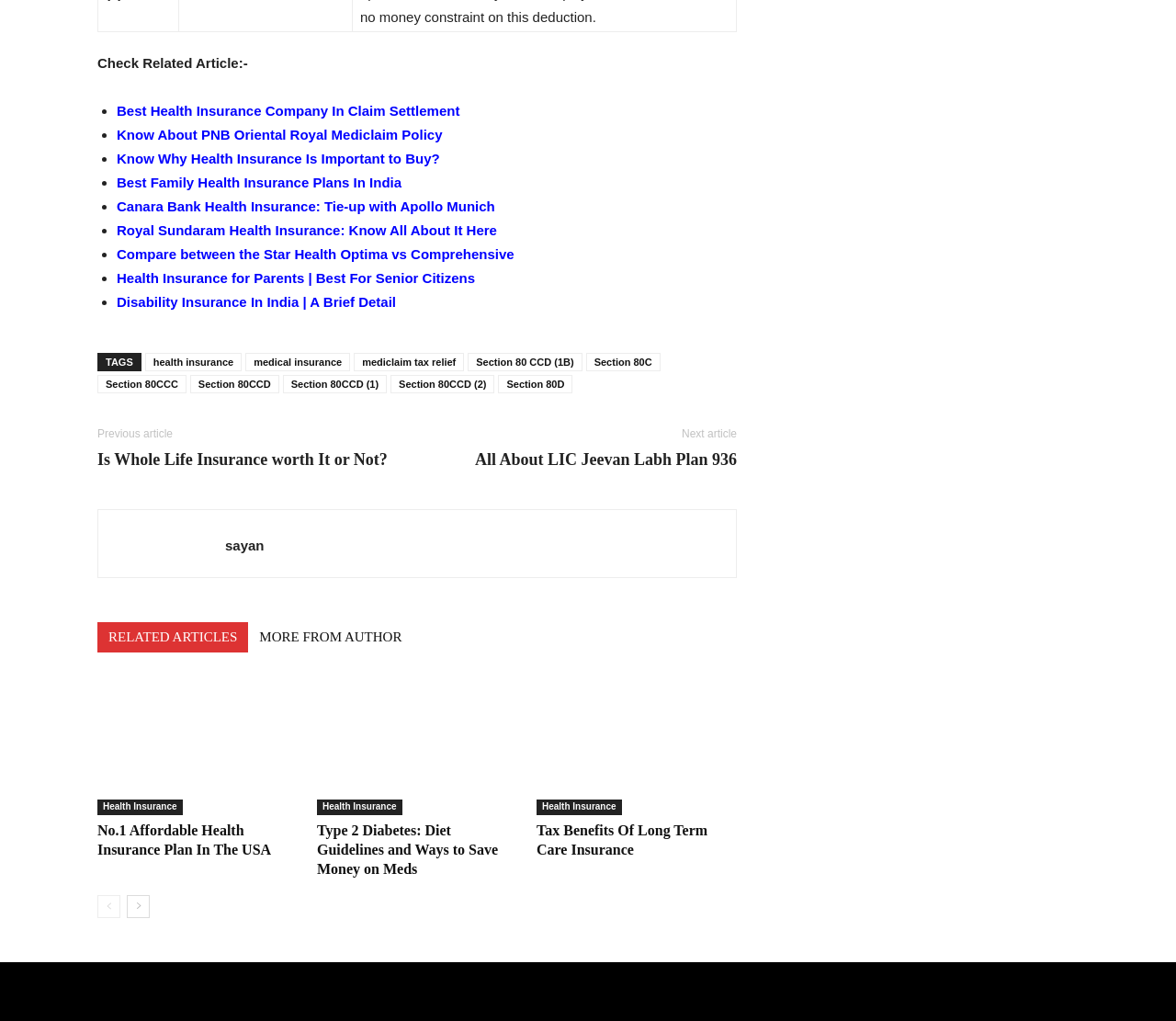Carefully examine the image and provide an in-depth answer to the question: What is the author of the articles?

At the bottom of the webpage, I found a link with the text 'sayan', which appears to be the author of the articles listed on the webpage.